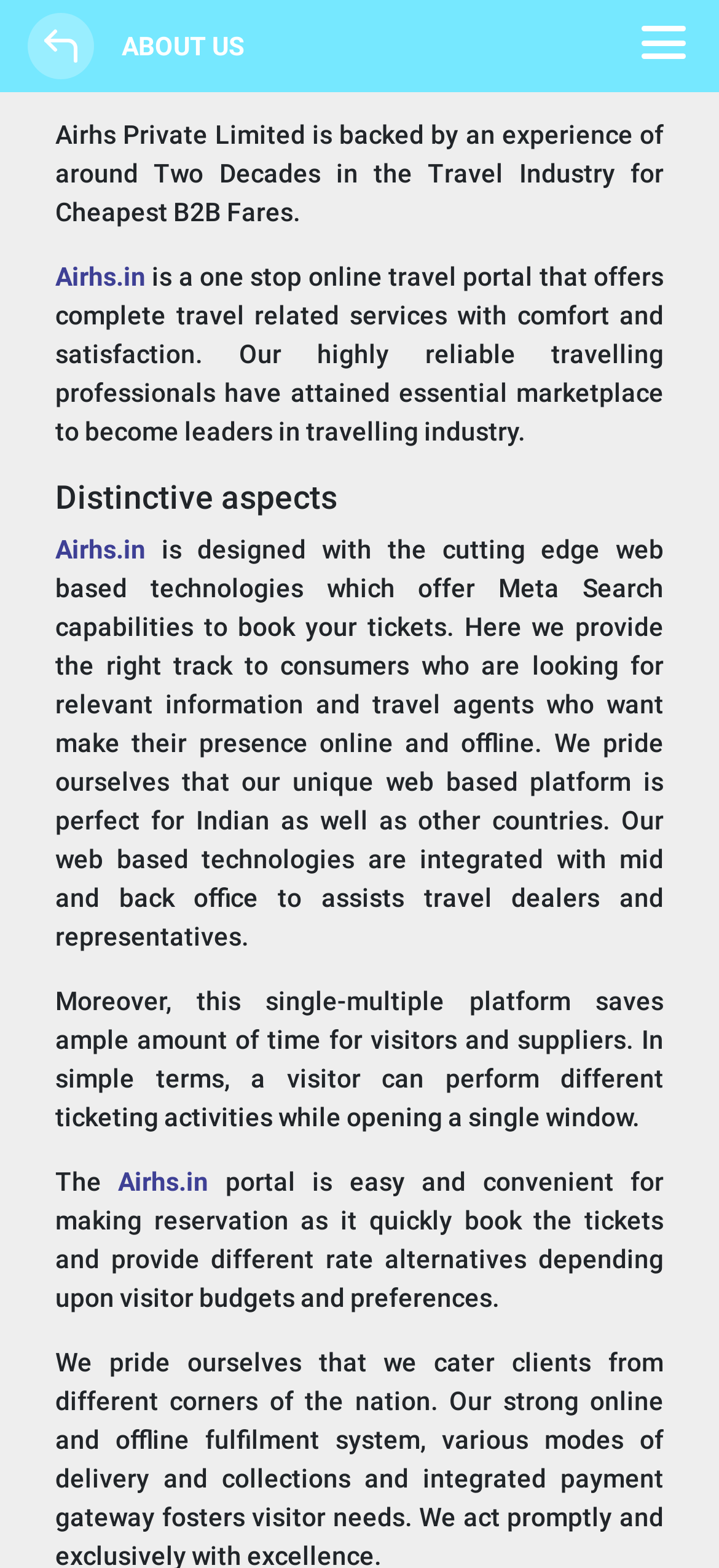Examine the image and give a thorough answer to the following question:
What is the name of the company?

The name of the company can be found in the static text 'Airhs Private Limited is backed by an experience of around Two Decades in the Travel Industry for Cheapest B2B Fares.' which is located at the top of the webpage.